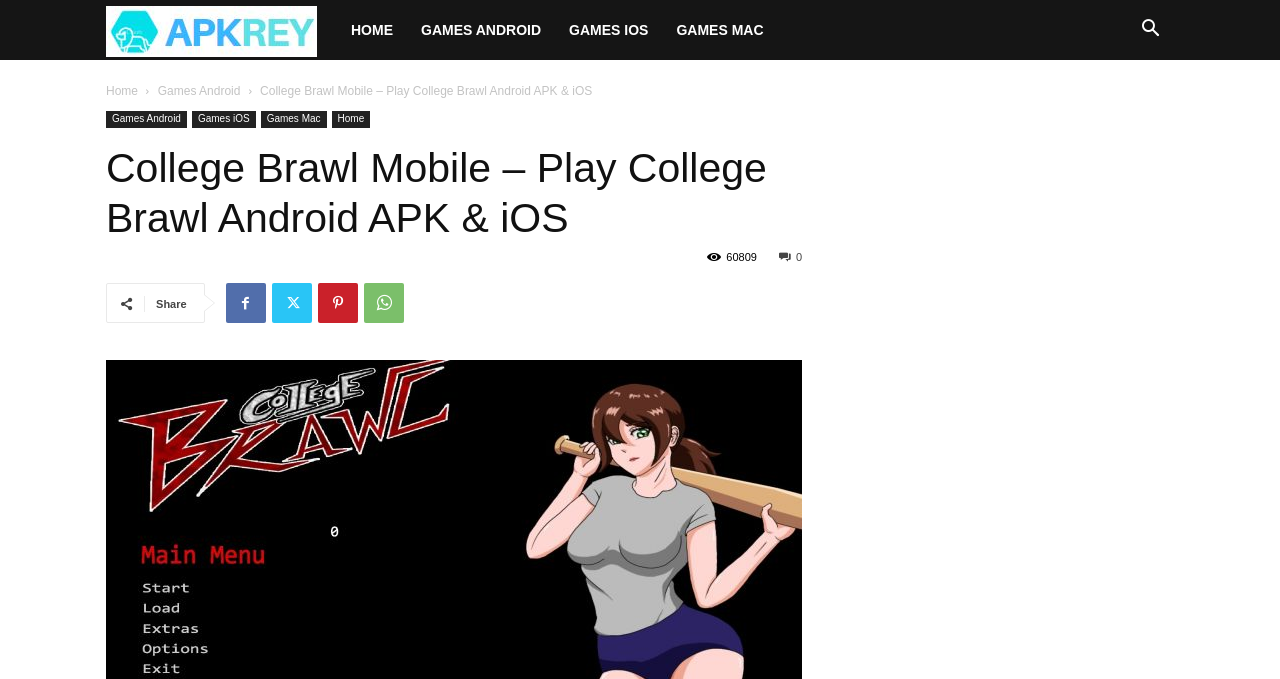Please find and provide the title of the webpage.

College Brawl Mobile – Play College Brawl Android APK & iOS